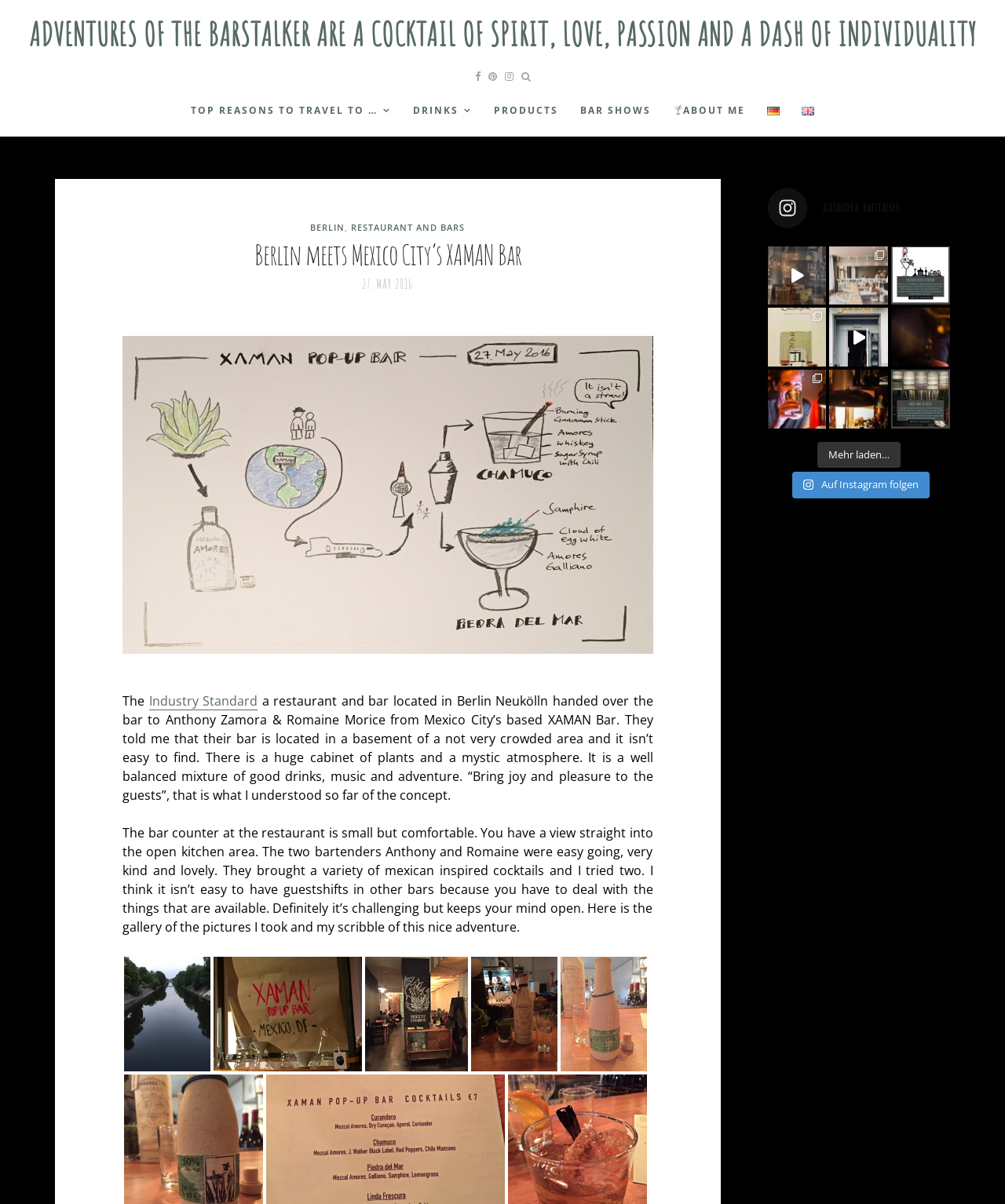Pinpoint the bounding box coordinates of the clickable element needed to complete the instruction: "Click on the link to read about Berlin meets Mexico City’s XAMAN Bar". The coordinates should be provided as four float numbers between 0 and 1: [left, top, right, bottom].

[0.122, 0.199, 0.65, 0.223]